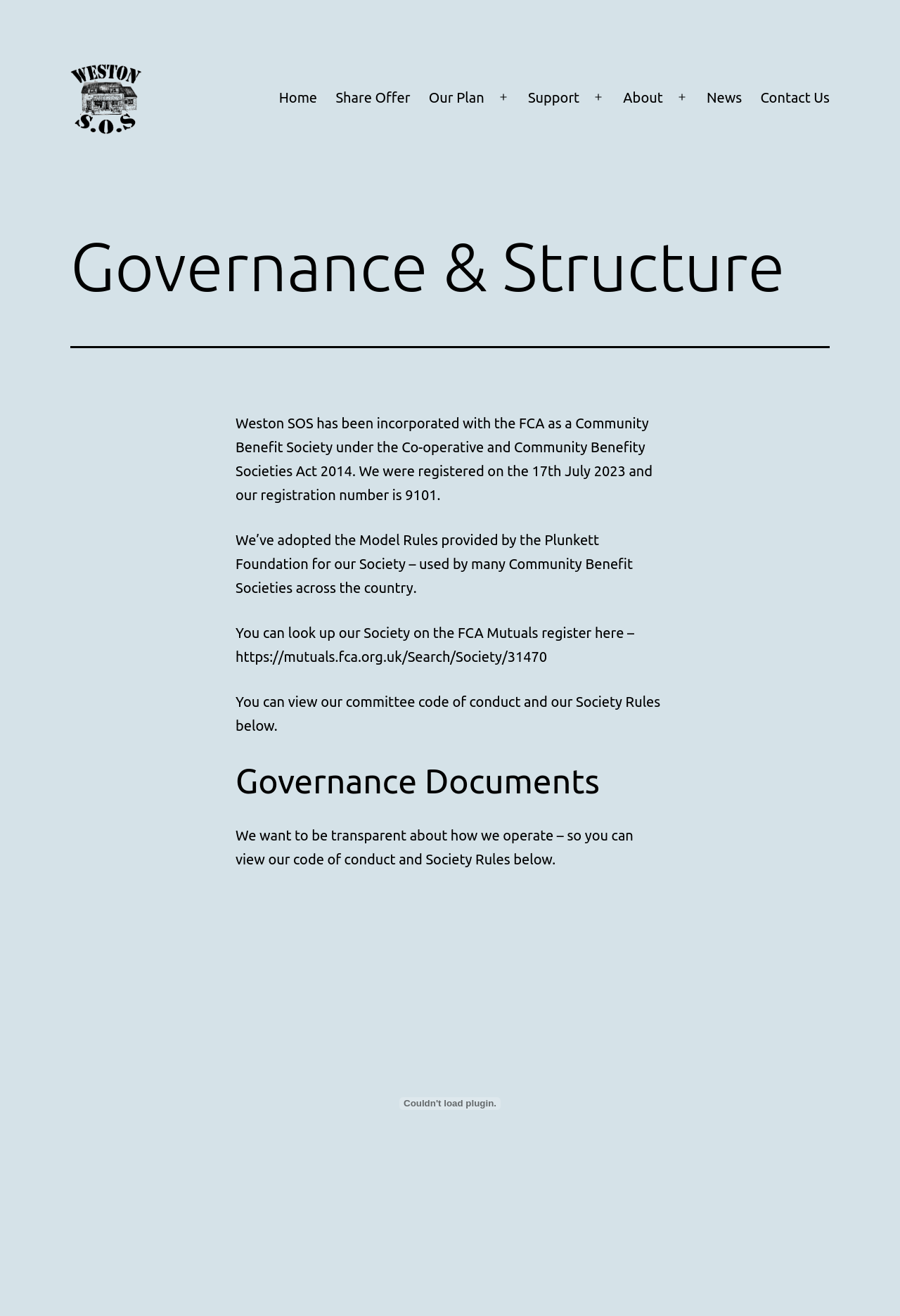Provide the bounding box coordinates of the section that needs to be clicked to accomplish the following instruction: "Open menu."

[0.542, 0.061, 0.576, 0.088]